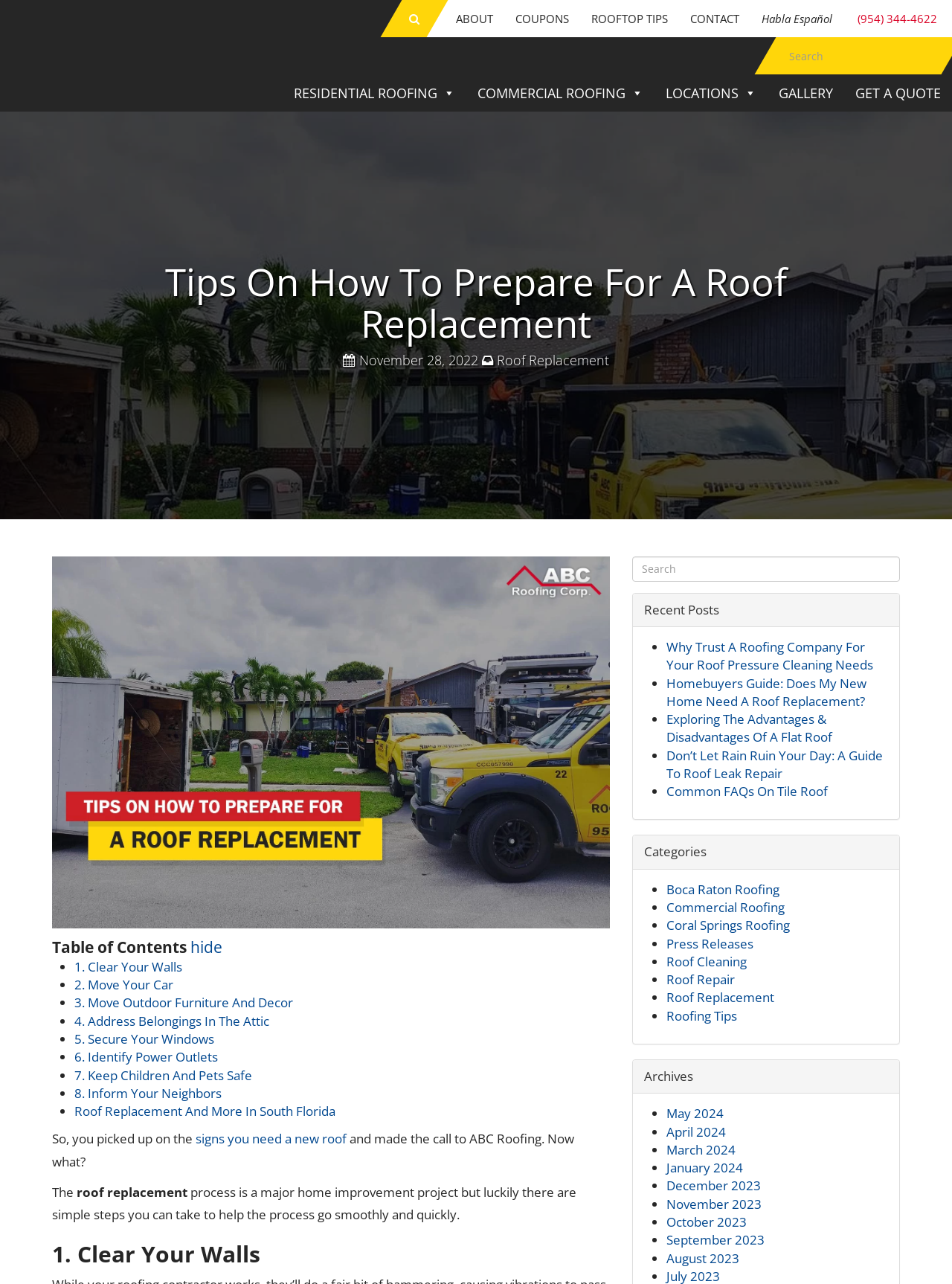How many steps are there to prepare for a roof replacement?
Please elaborate on the answer to the question with detailed information.

The webpage lists 8 steps to prepare for a roof replacement, which are: Clear Your Walls, Move Your Car, Move Outdoor Furniture And Decor, Address Belongings In The Attic, Secure Your Windows, Identify Power Outlets, Keep Children And Pets Safe, and Inform Your Neighbors.